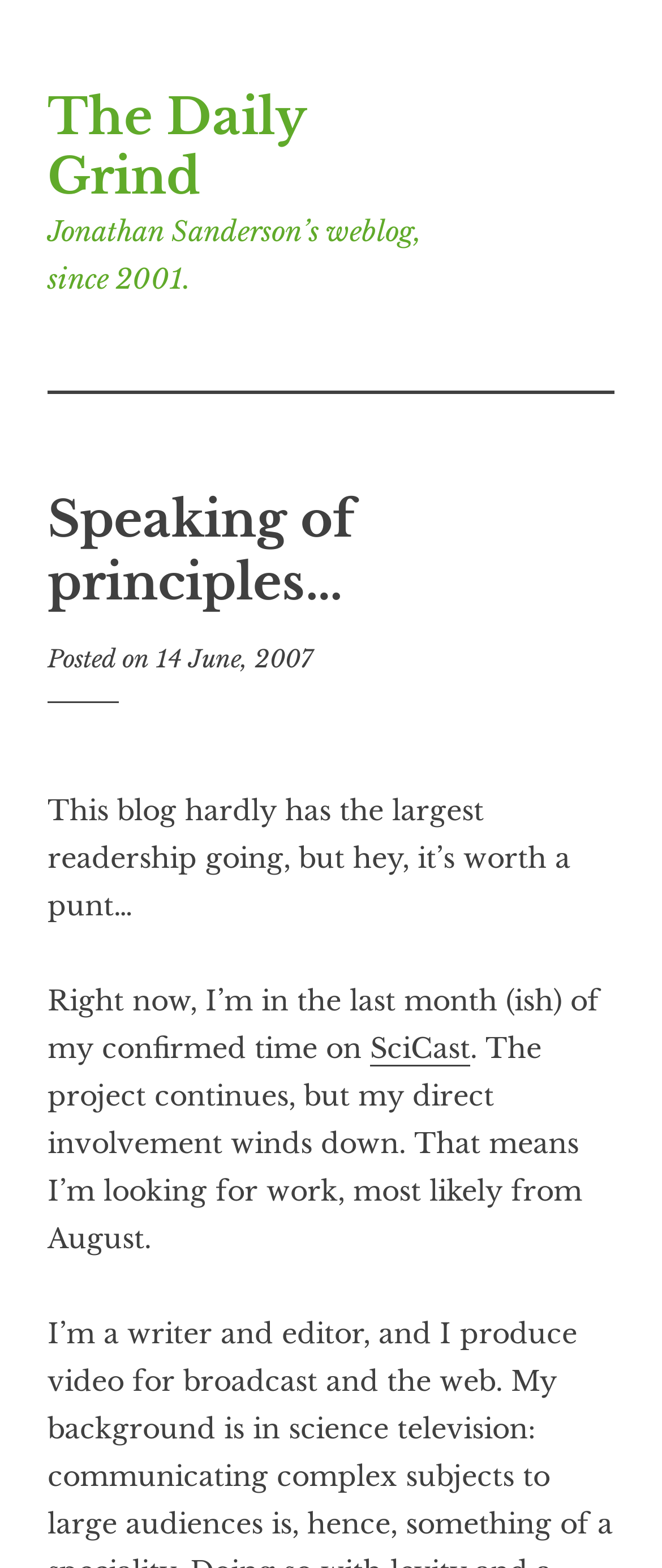For the given element description 14 June, 20071 September, 2017, determine the bounding box coordinates of the UI element. The coordinates should follow the format (top-left x, top-left y, bottom-right x, bottom-right y) and be within the range of 0 to 1.

[0.236, 0.41, 0.472, 0.43]